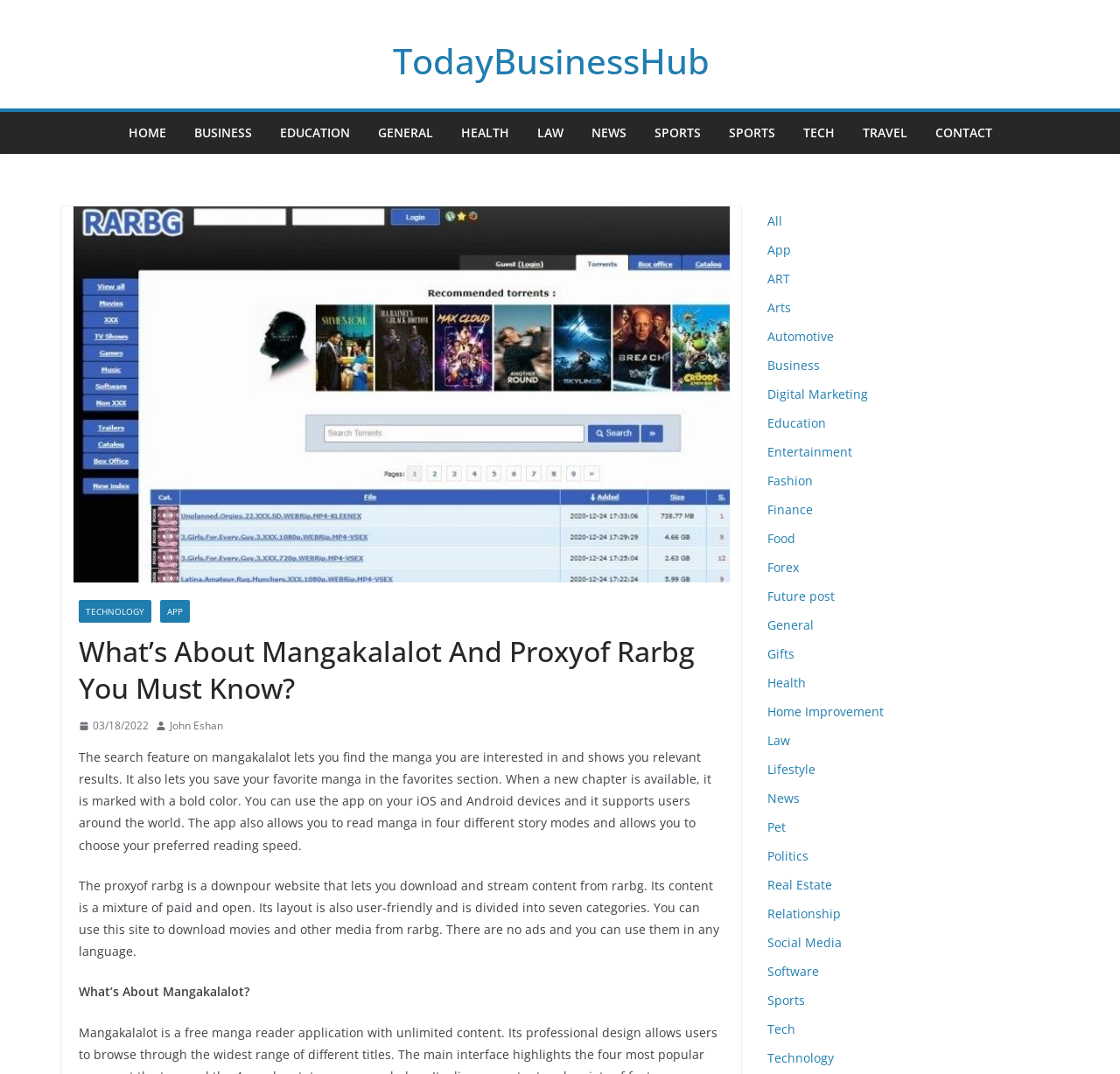Determine the bounding box coordinates for the UI element with the following description: "Technology". The coordinates should be four float numbers between 0 and 1, represented as [left, top, right, bottom].

[0.685, 0.979, 0.737, 0.991]